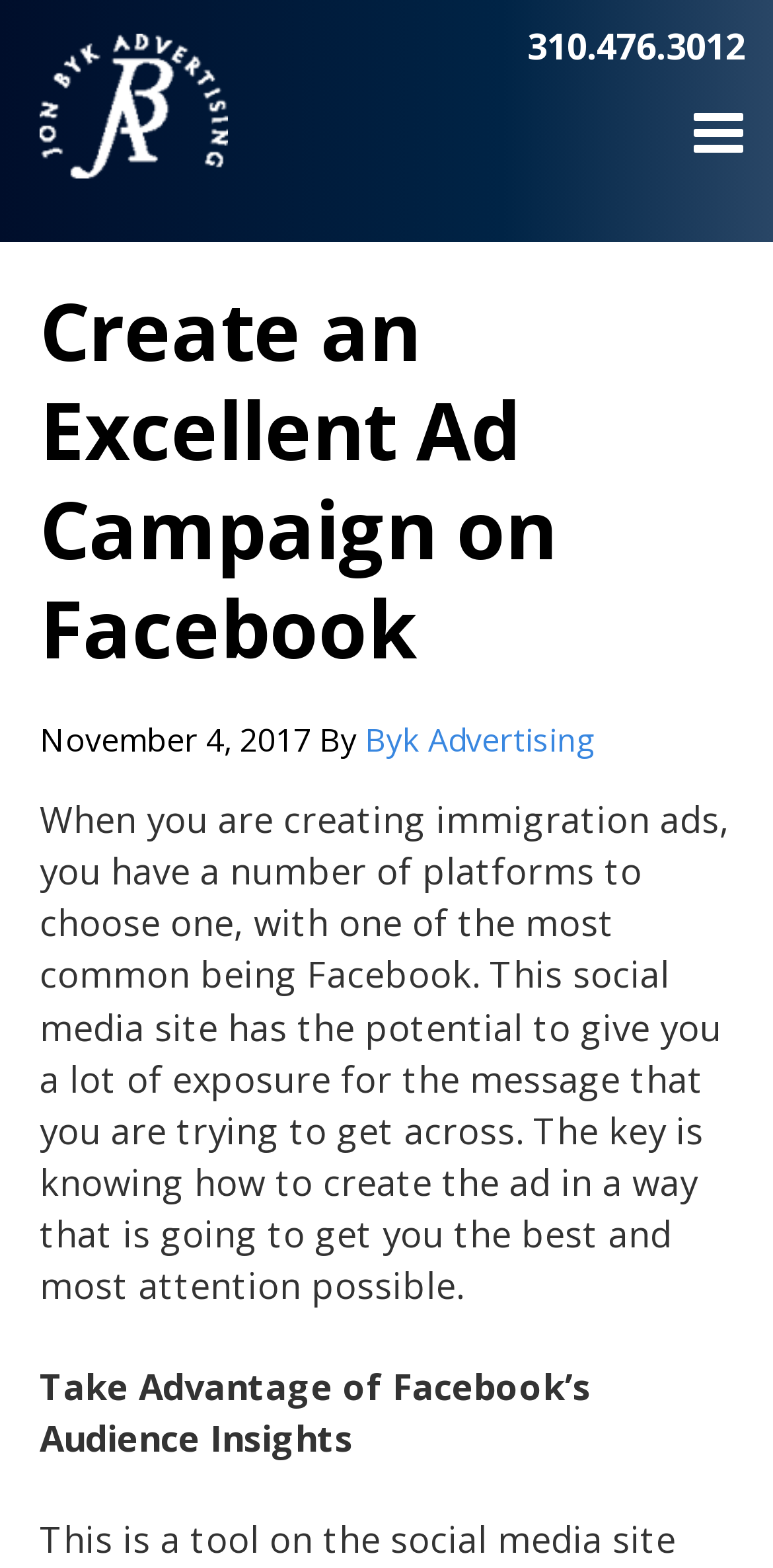Identify the coordinates of the bounding box for the element described below: "310.476.3012". Return the coordinates as four float numbers between 0 and 1: [left, top, right, bottom].

[0.646, 0.013, 1.0, 0.046]